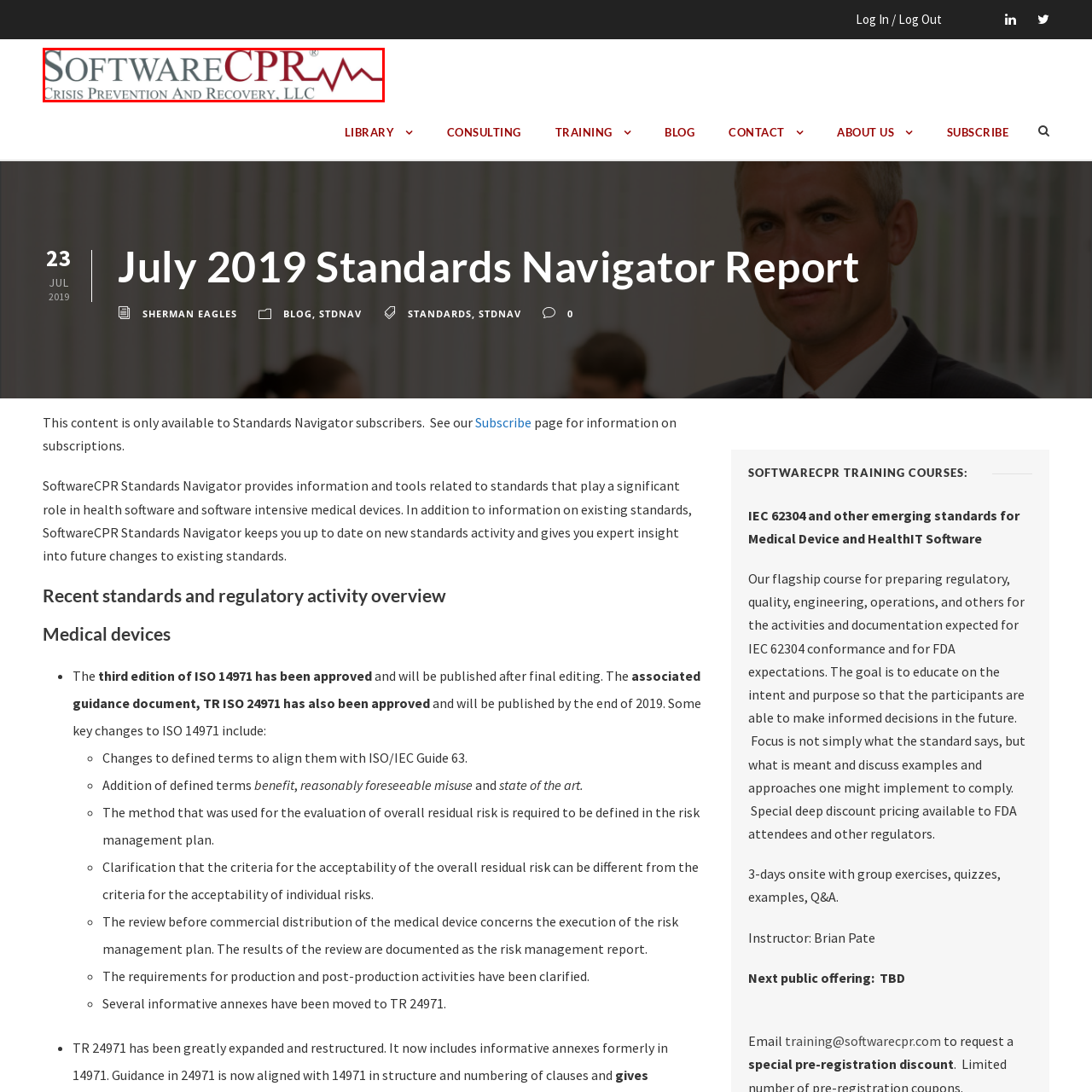Observe the image encased in the red box and deliver an in-depth response to the subsequent question by interpreting the details within the image:
What is the font size of 'Crisis Prevention And Recovery, LLC' compared to 'SoftwareCPR'?

The caption explicitly states that 'Crisis Prevention And Recovery, LLC' is written below 'SoftwareCPR' in a smaller font, indicating a size difference between the two textual elements in the logo.